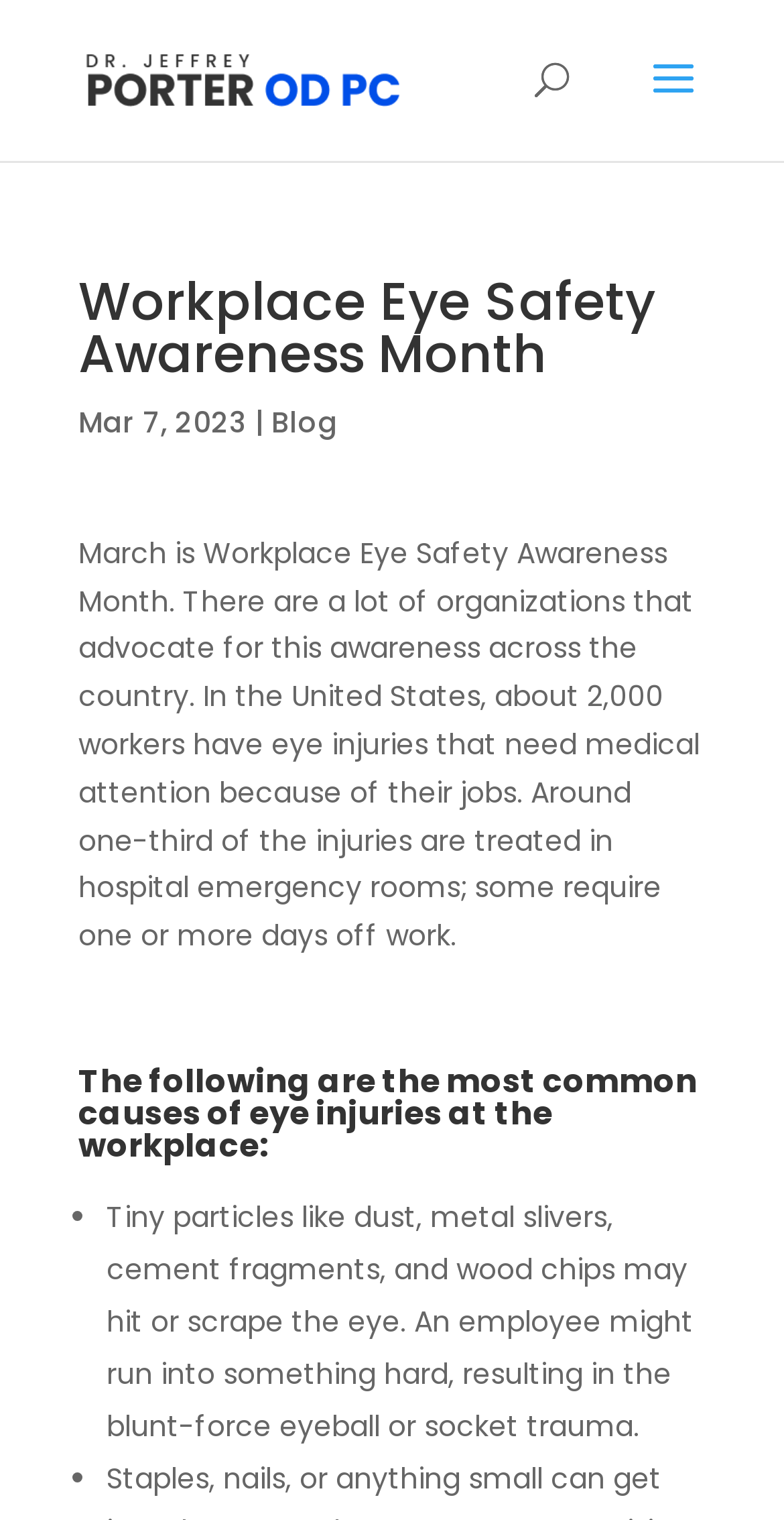From the given element description: "Blog", find the bounding box for the UI element. Provide the coordinates as four float numbers between 0 and 1, in the order [left, top, right, bottom].

[0.346, 0.265, 0.431, 0.291]